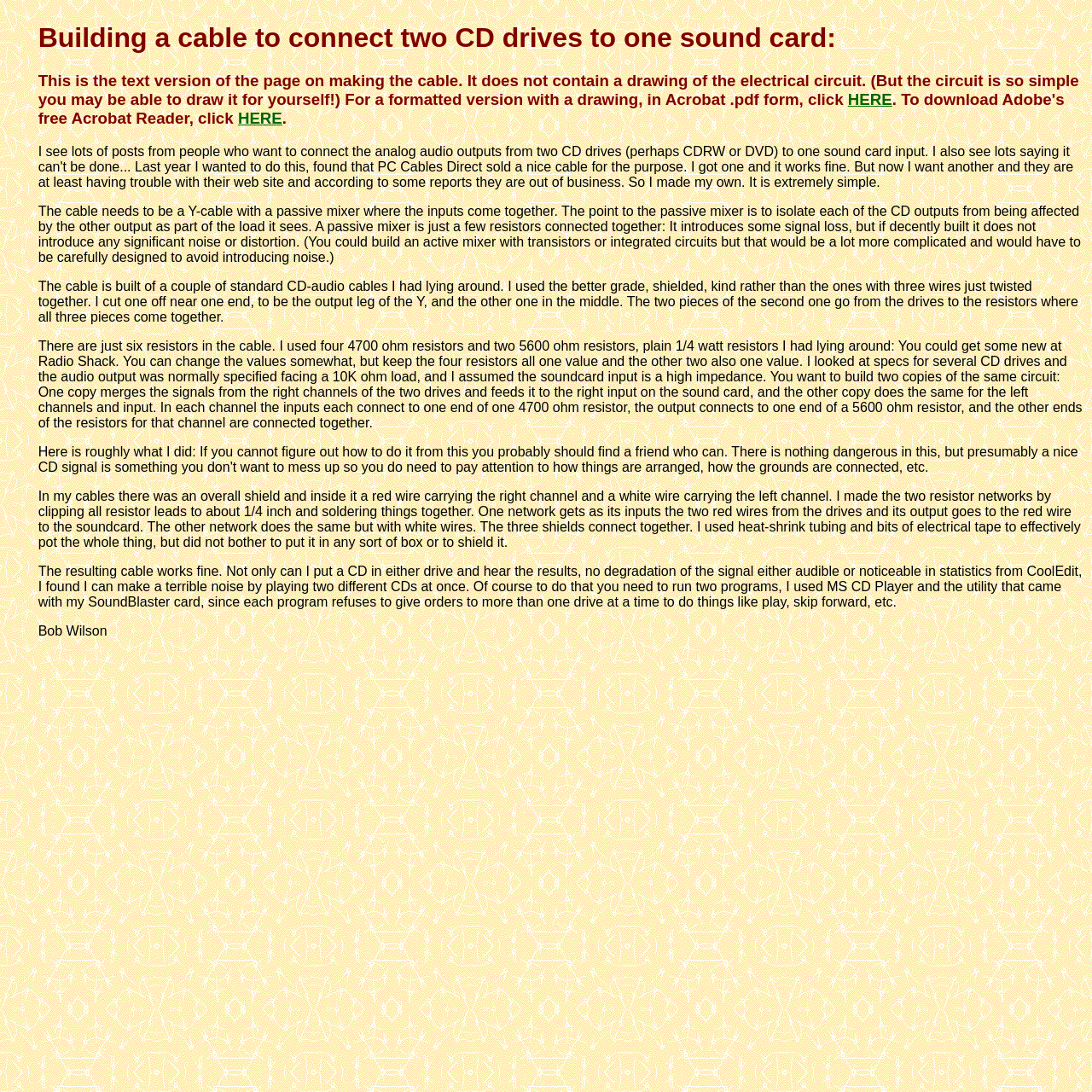What is the author's name?
Using the details shown in the screenshot, provide a comprehensive answer to the question.

The author's name is mentioned at the end of the text as 'Bob Wilson'.